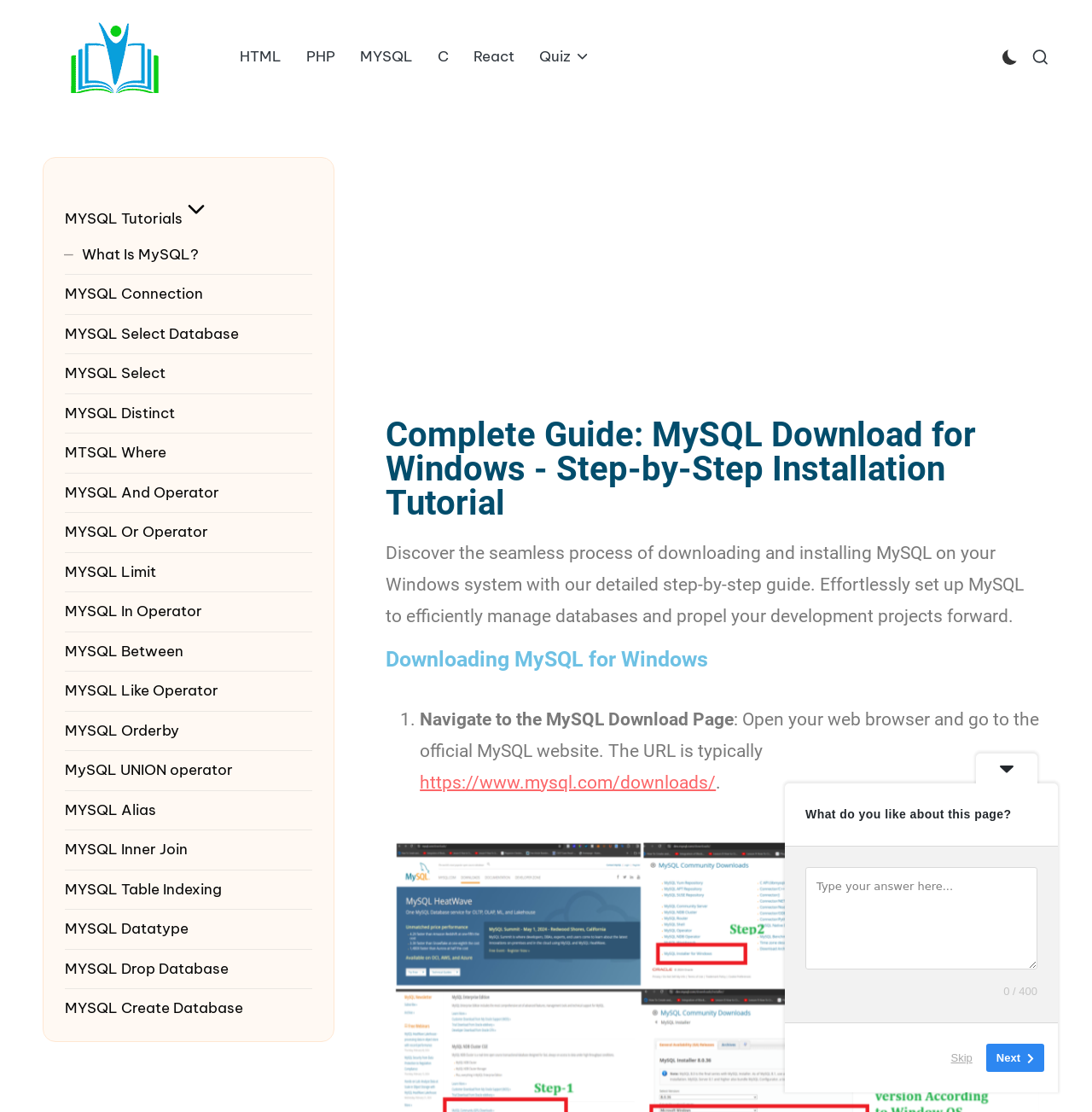Please provide the bounding box coordinates for the element that needs to be clicked to perform the following instruction: "Scroll to the top of the page". The coordinates should be given as four float numbers between 0 and 1, i.e., [left, top, right, bottom].

[0.953, 0.955, 0.984, 0.986]